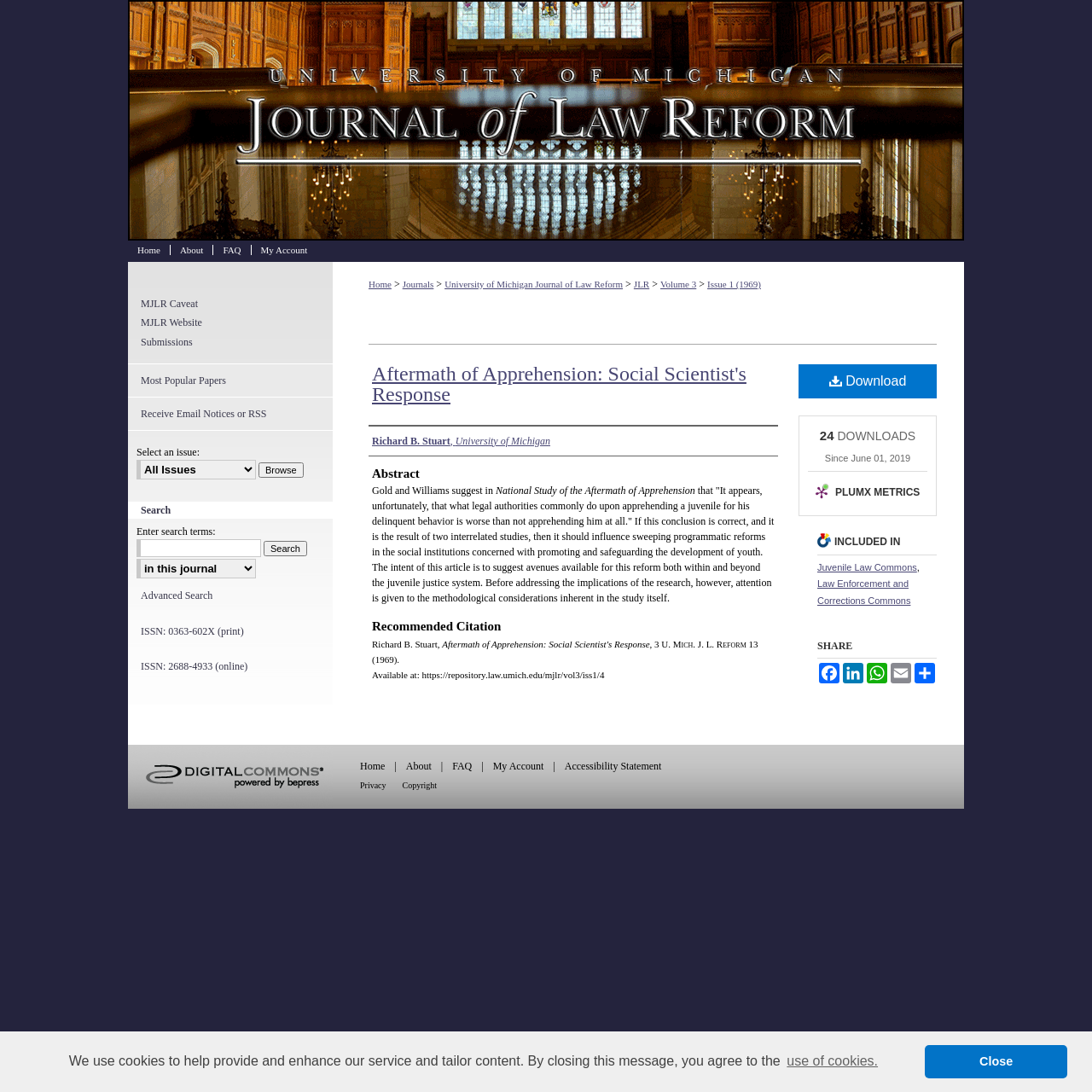Locate the bounding box of the UI element defined by this description: "Home". The coordinates should be given as four float numbers between 0 and 1, formatted as [left, top, right, bottom].

None